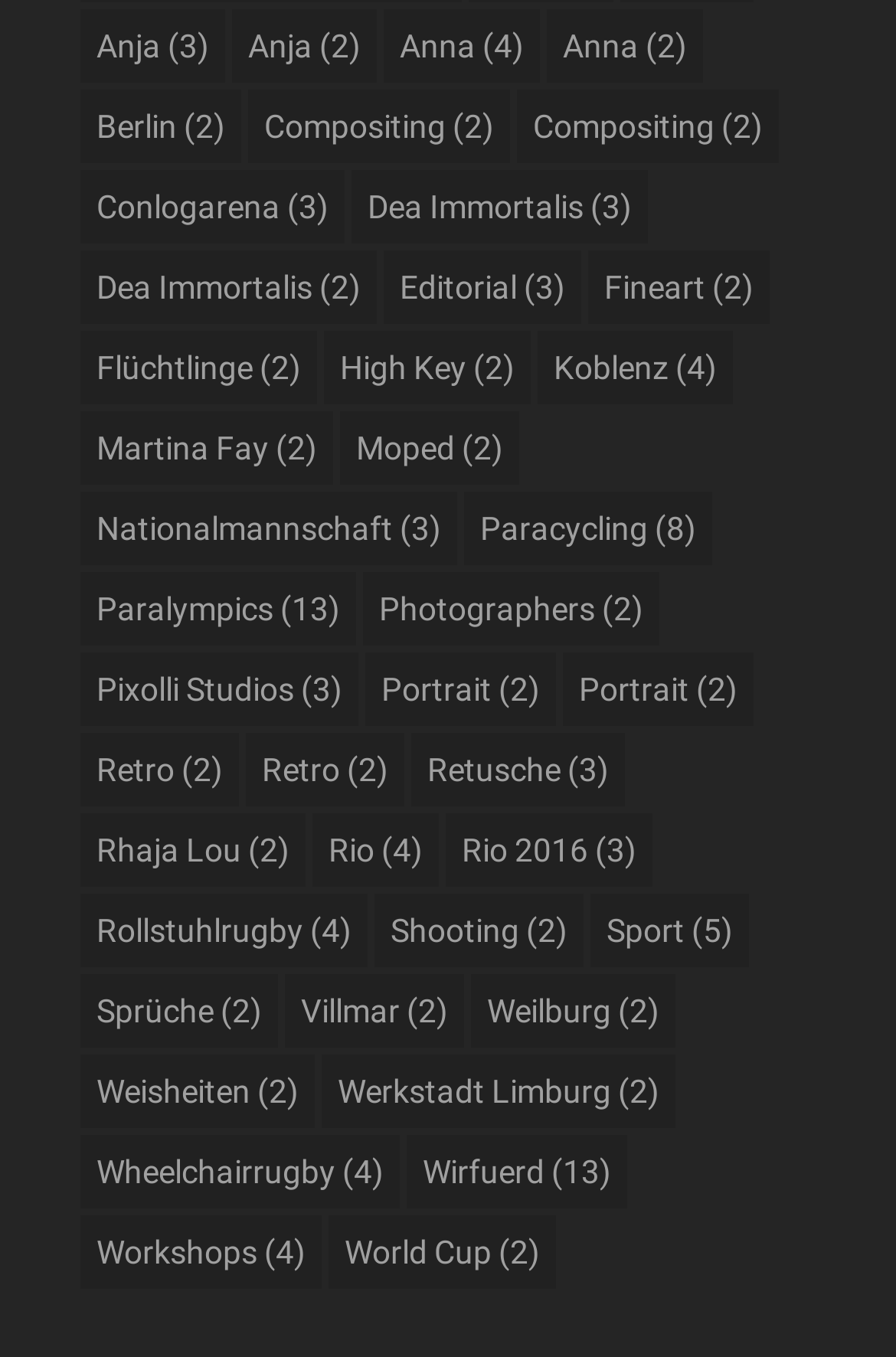Use a single word or phrase to answer the following:
What is the vertical position of the link 'Paralympics'?

0.421